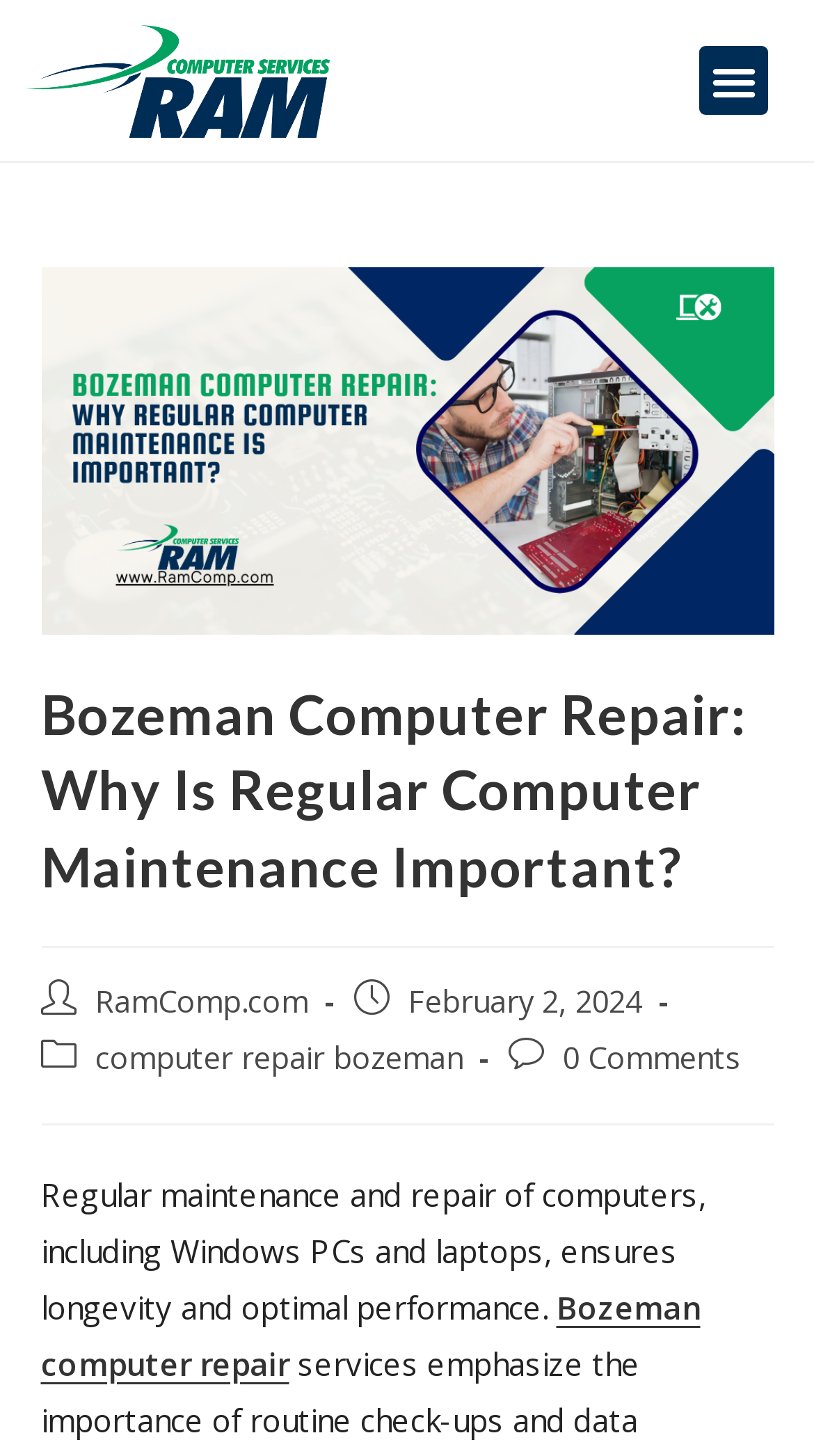Given the description "Menu", provide the bounding box coordinates of the corresponding UI element.

[0.86, 0.032, 0.944, 0.079]